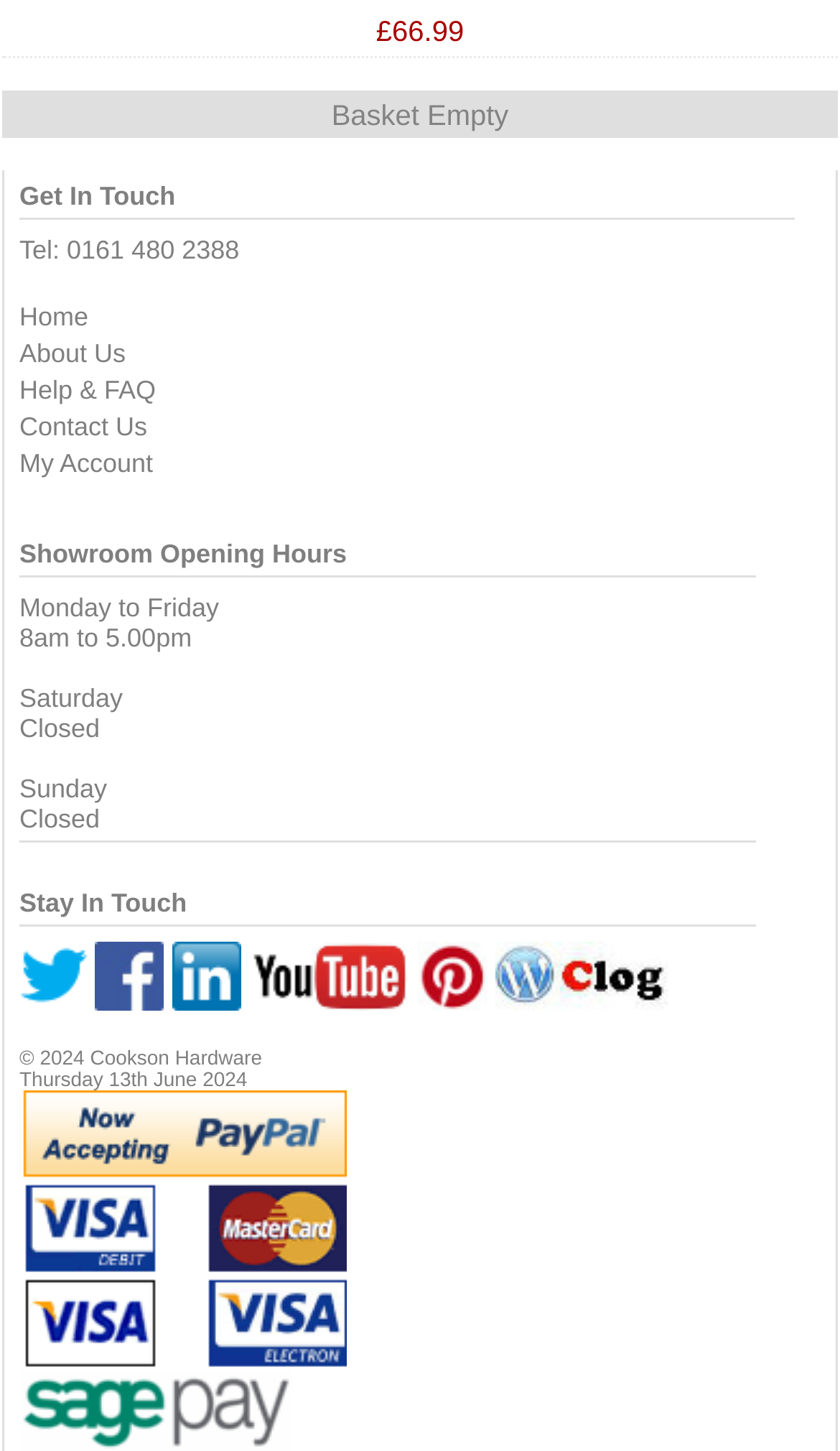Locate the bounding box coordinates of the clickable region necessary to complete the following instruction: "Check showroom opening hours". Provide the coordinates in the format of four float numbers between 0 and 1, i.e., [left, top, right, bottom].

[0.023, 0.371, 0.413, 0.392]